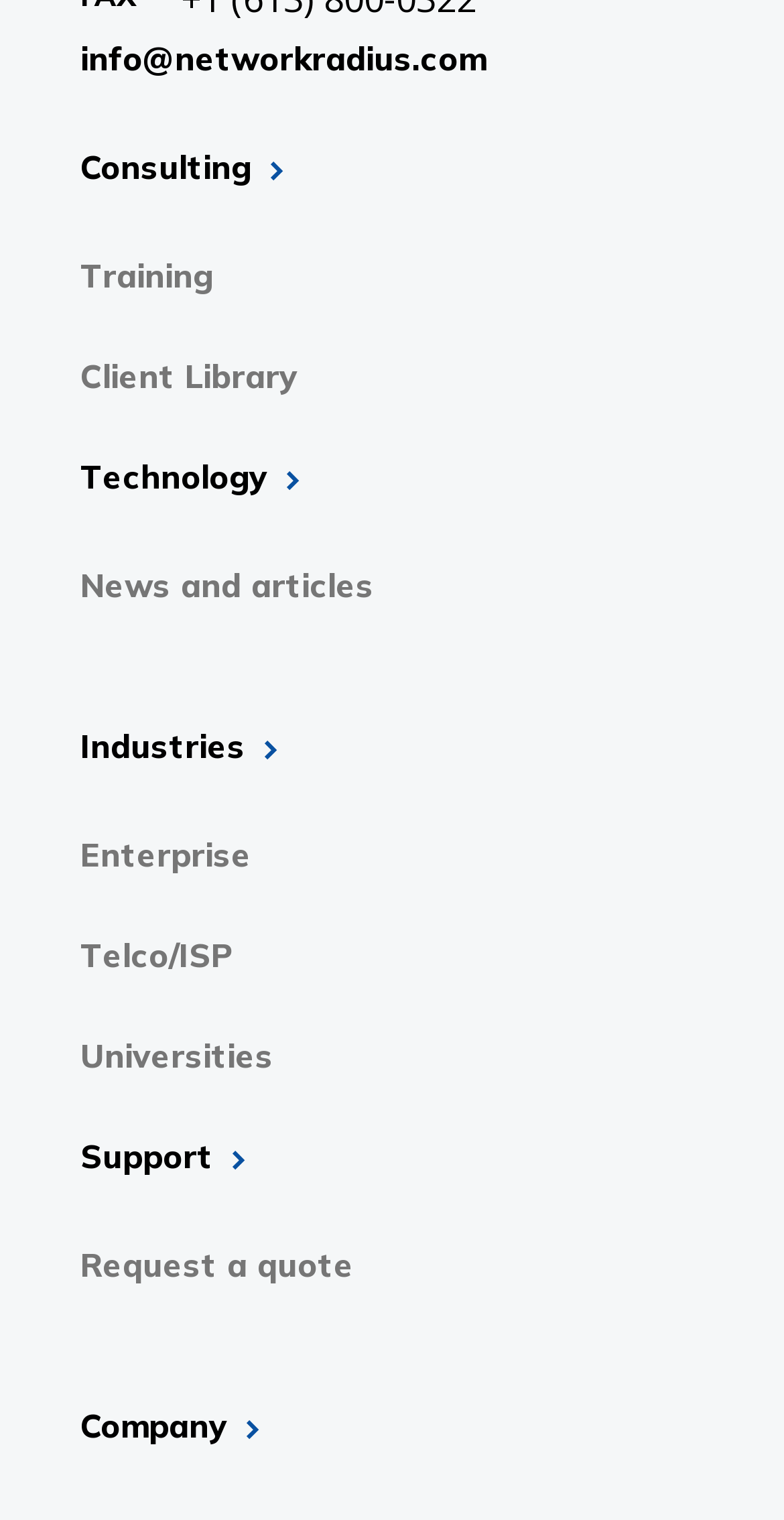Identify the bounding box coordinates for the UI element described as follows: "Request a quote". Ensure the coordinates are four float numbers between 0 and 1, formatted as [left, top, right, bottom].

[0.103, 0.819, 0.897, 0.845]